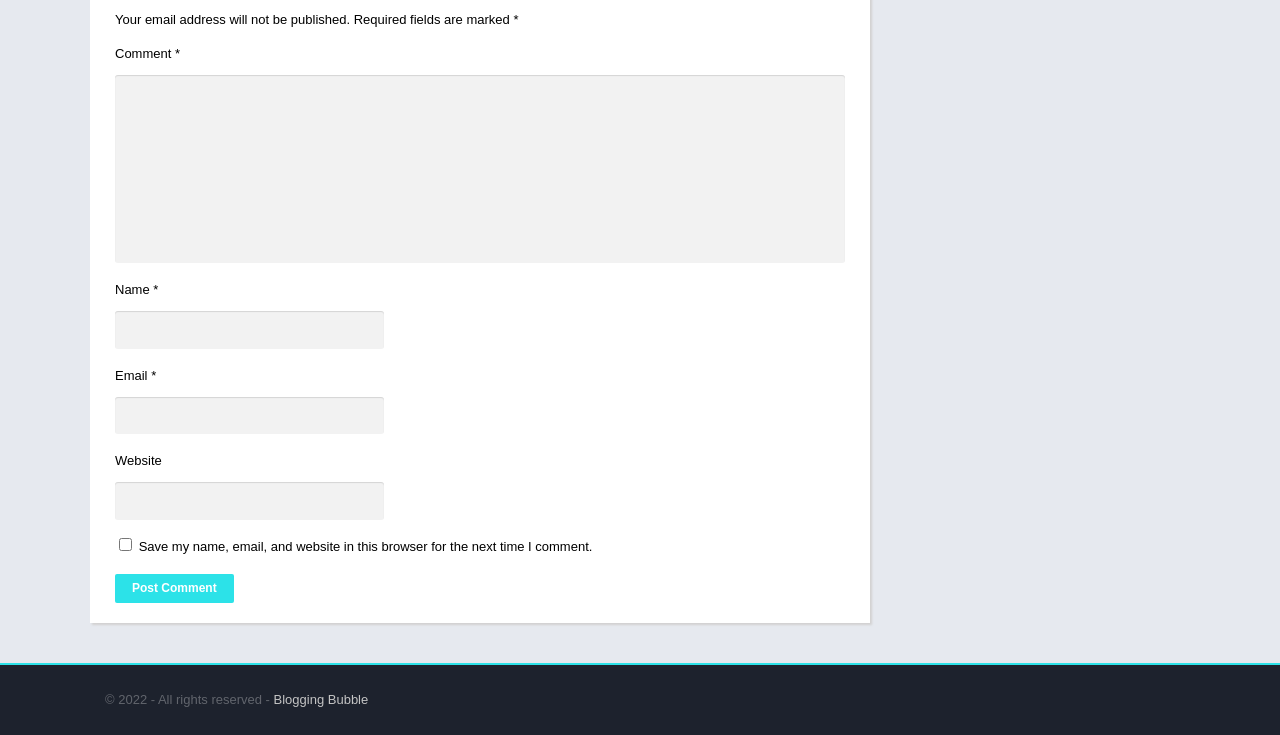Determine the bounding box for the UI element as described: "parent_node: Name * name="author"". The coordinates should be represented as four float numbers between 0 and 1, formatted as [left, top, right, bottom].

[0.09, 0.423, 0.3, 0.474]